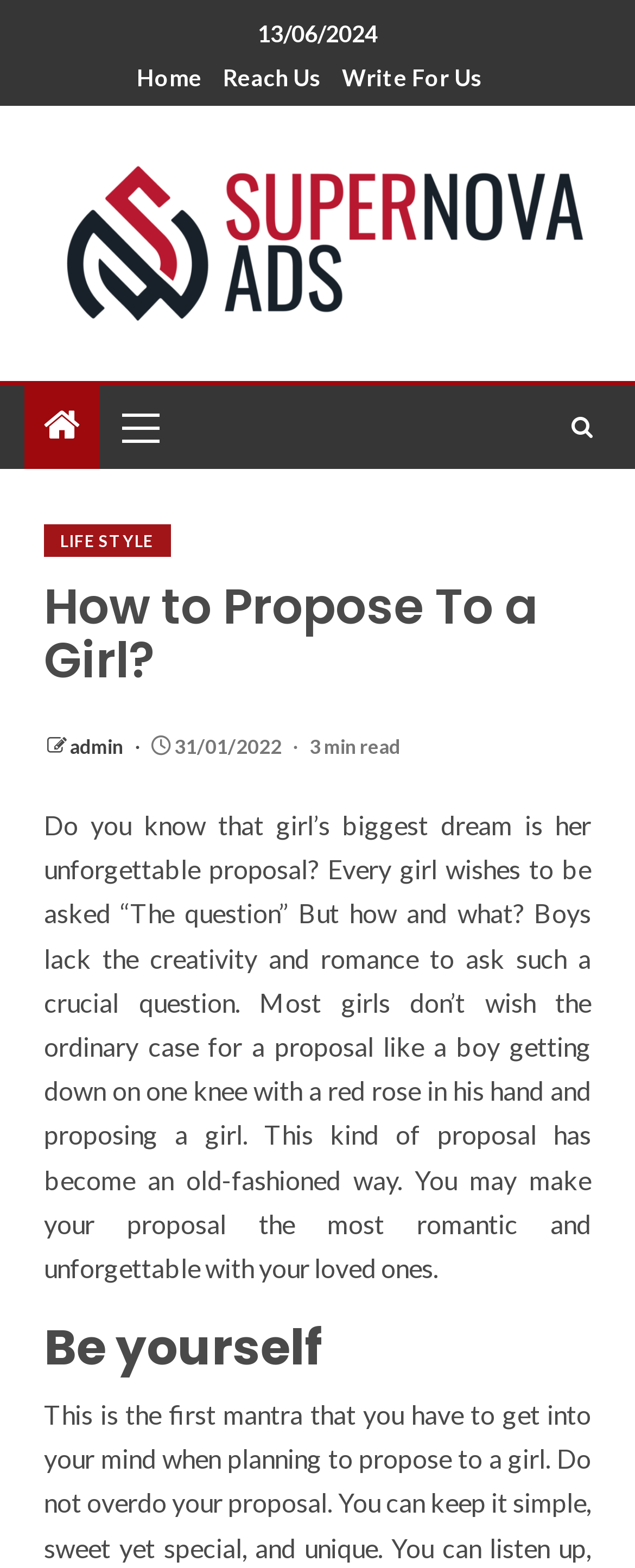Answer the question below in one word or phrase:
What is the main topic of the article?

How to Propose To a Girl